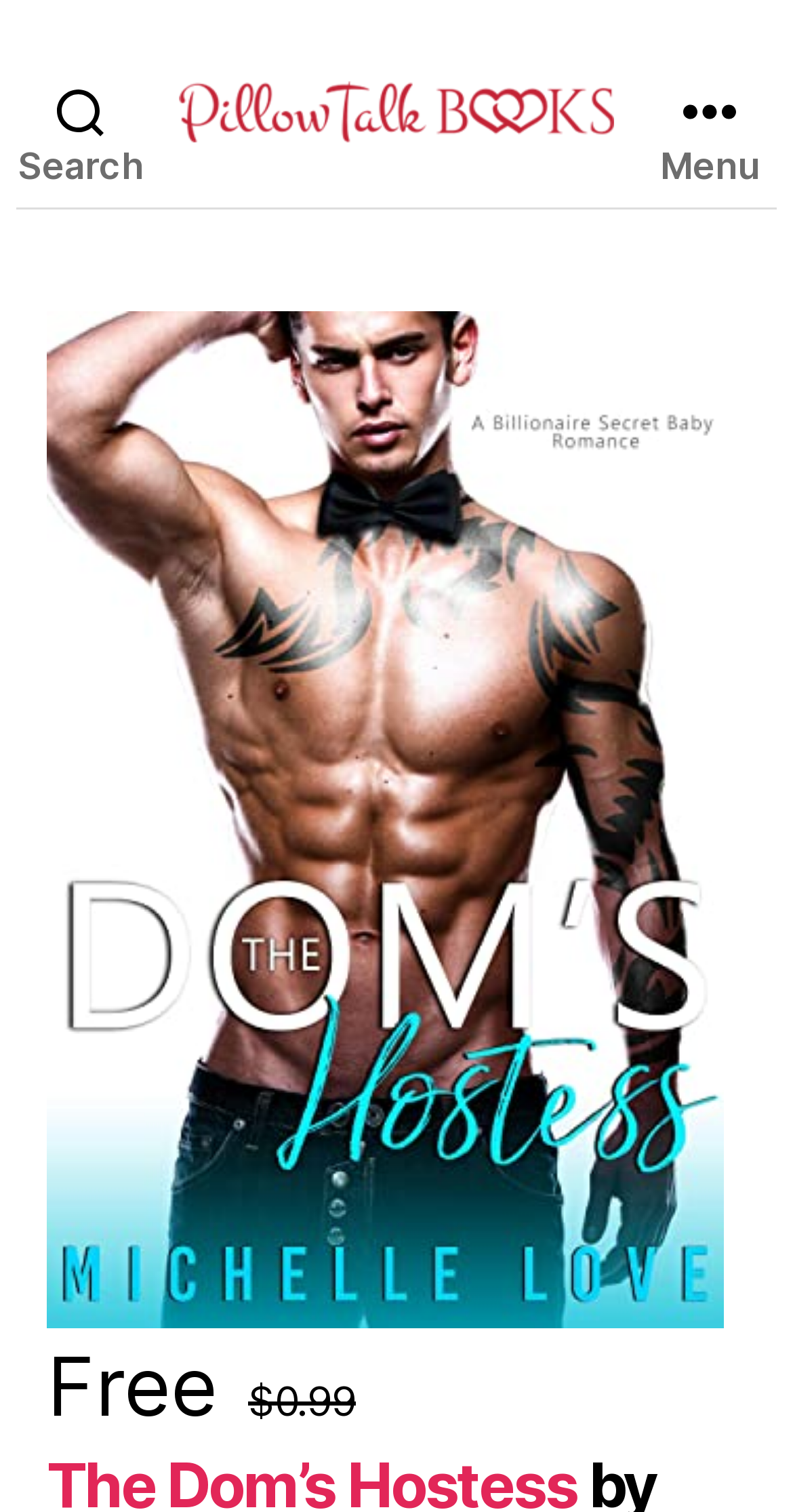Identify the bounding box for the UI element described as: "Menu". The coordinates should be four float numbers between 0 and 1, i.e., [left, top, right, bottom].

[0.81, 0.011, 0.979, 0.137]